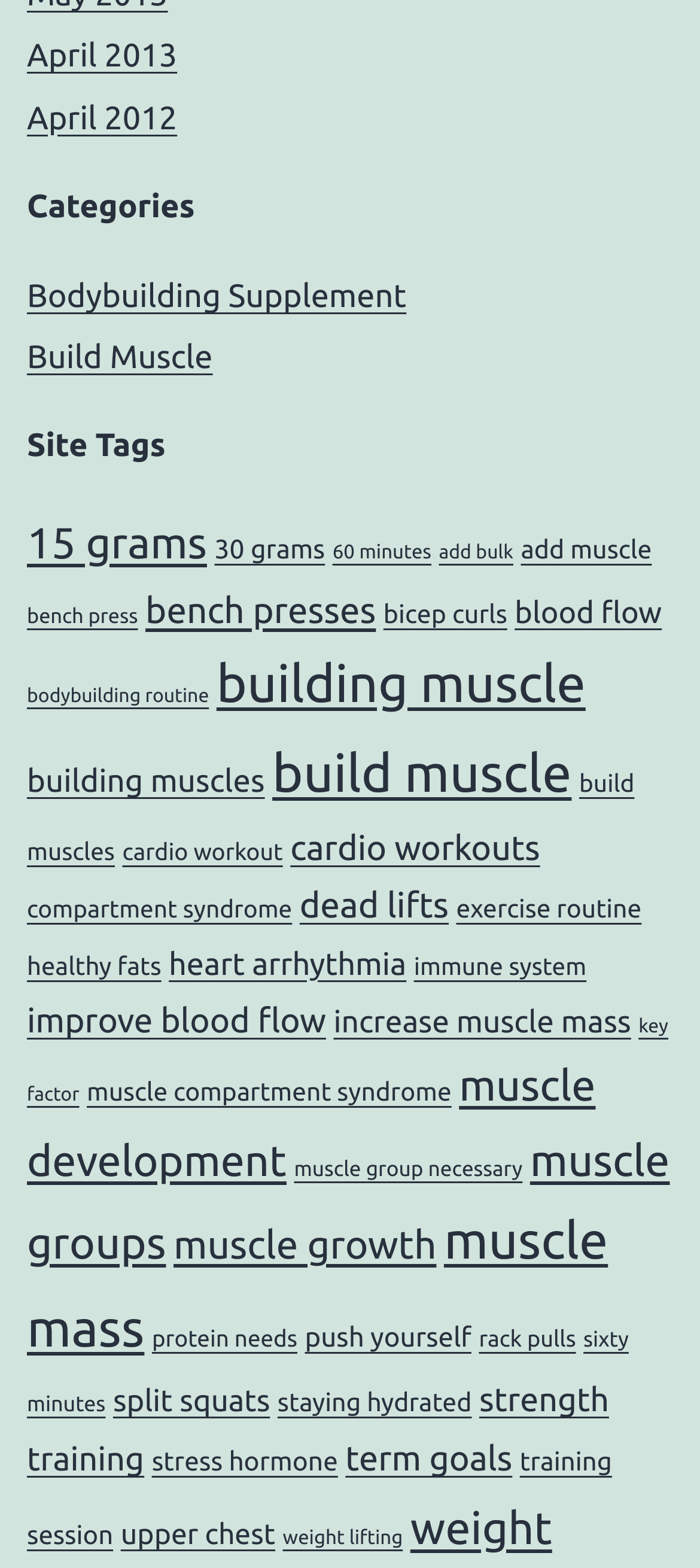Can you find the bounding box coordinates for the element that needs to be clicked to execute this instruction: "Learn about 'muscle growth'"? The coordinates should be given as four float numbers between 0 and 1, i.e., [left, top, right, bottom].

[0.248, 0.781, 0.623, 0.809]